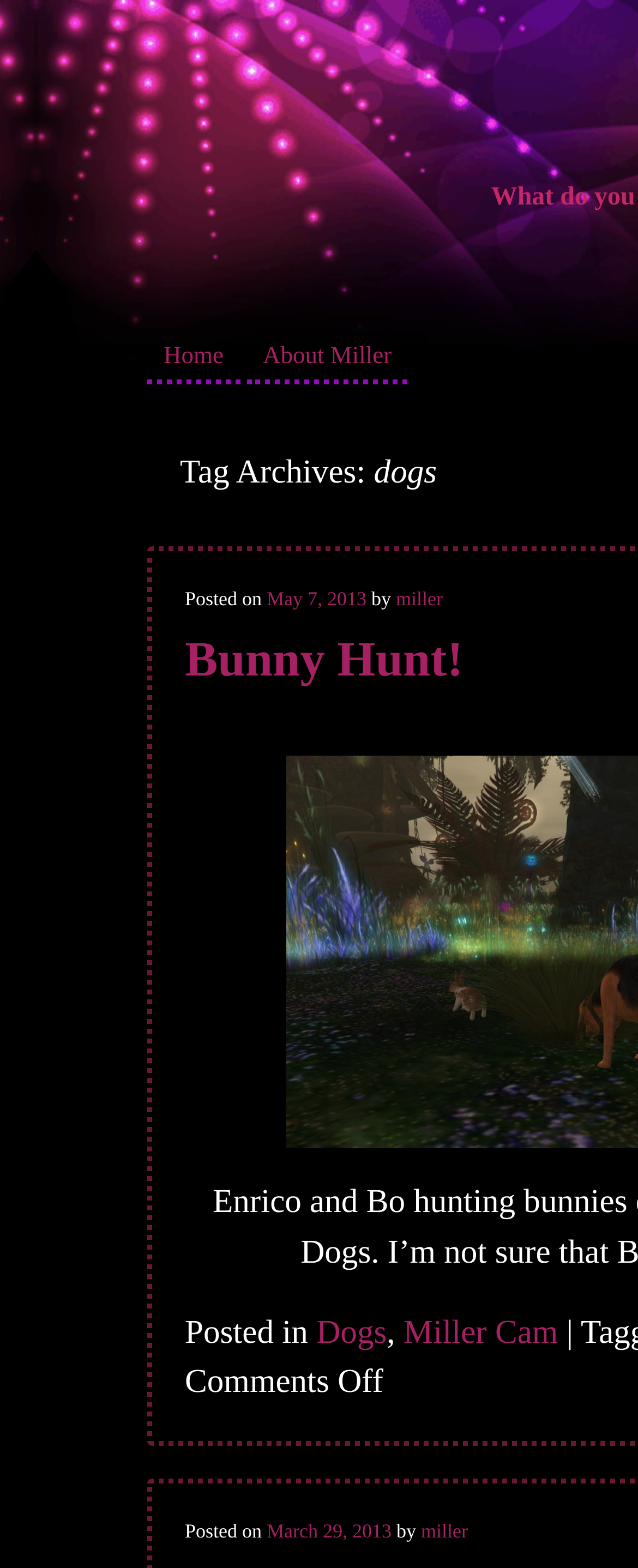Identify the bounding box coordinates of the element that should be clicked to fulfill this task: "check recent comment by Happy Thorp". The coordinates should be provided as four float numbers between 0 and 1, i.e., [left, top, right, bottom].

None